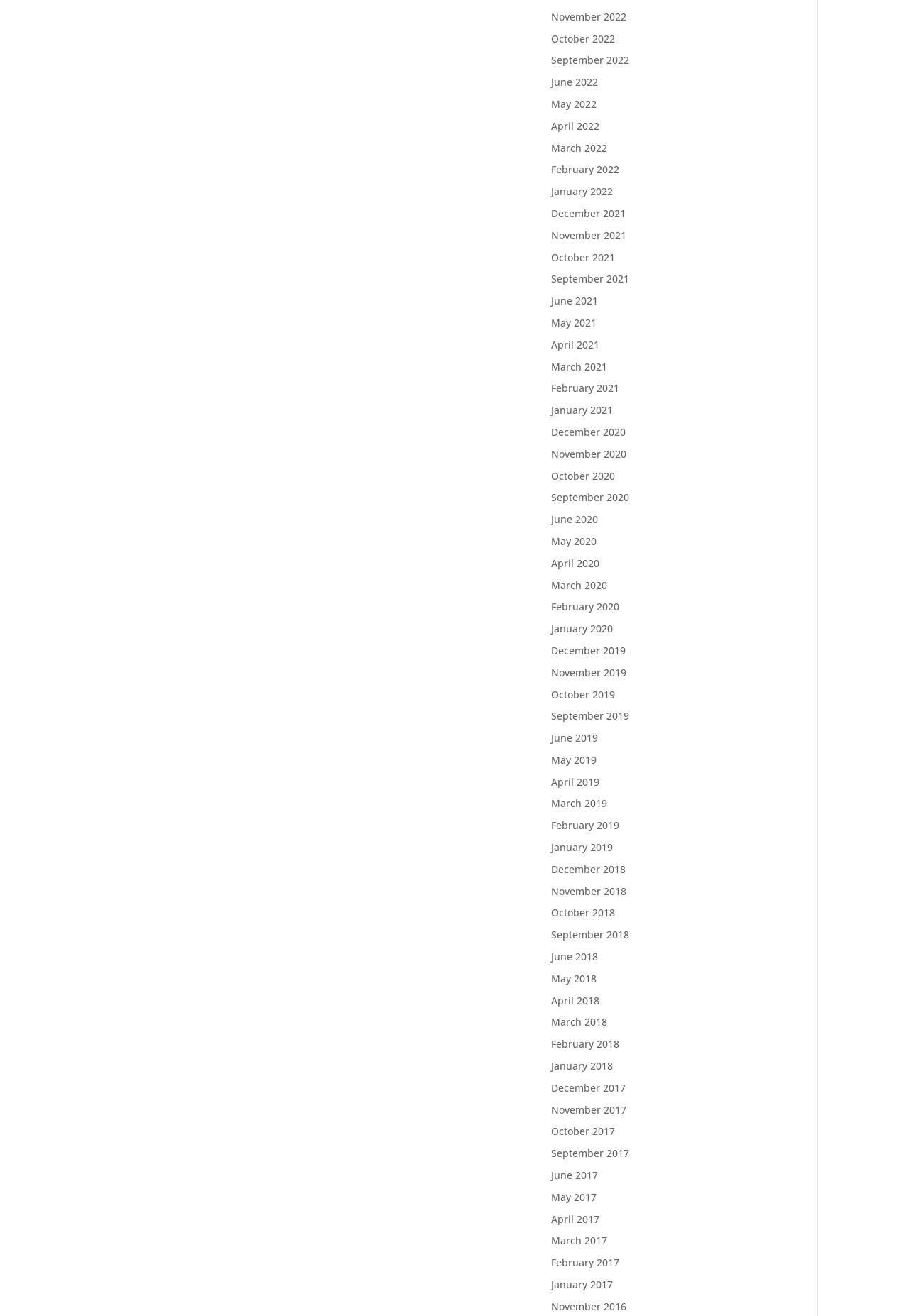Determine the bounding box coordinates for the UI element with the following description: "January 2020". The coordinates should be four float numbers between 0 and 1, represented as [left, top, right, bottom].

[0.606, 0.473, 0.674, 0.483]